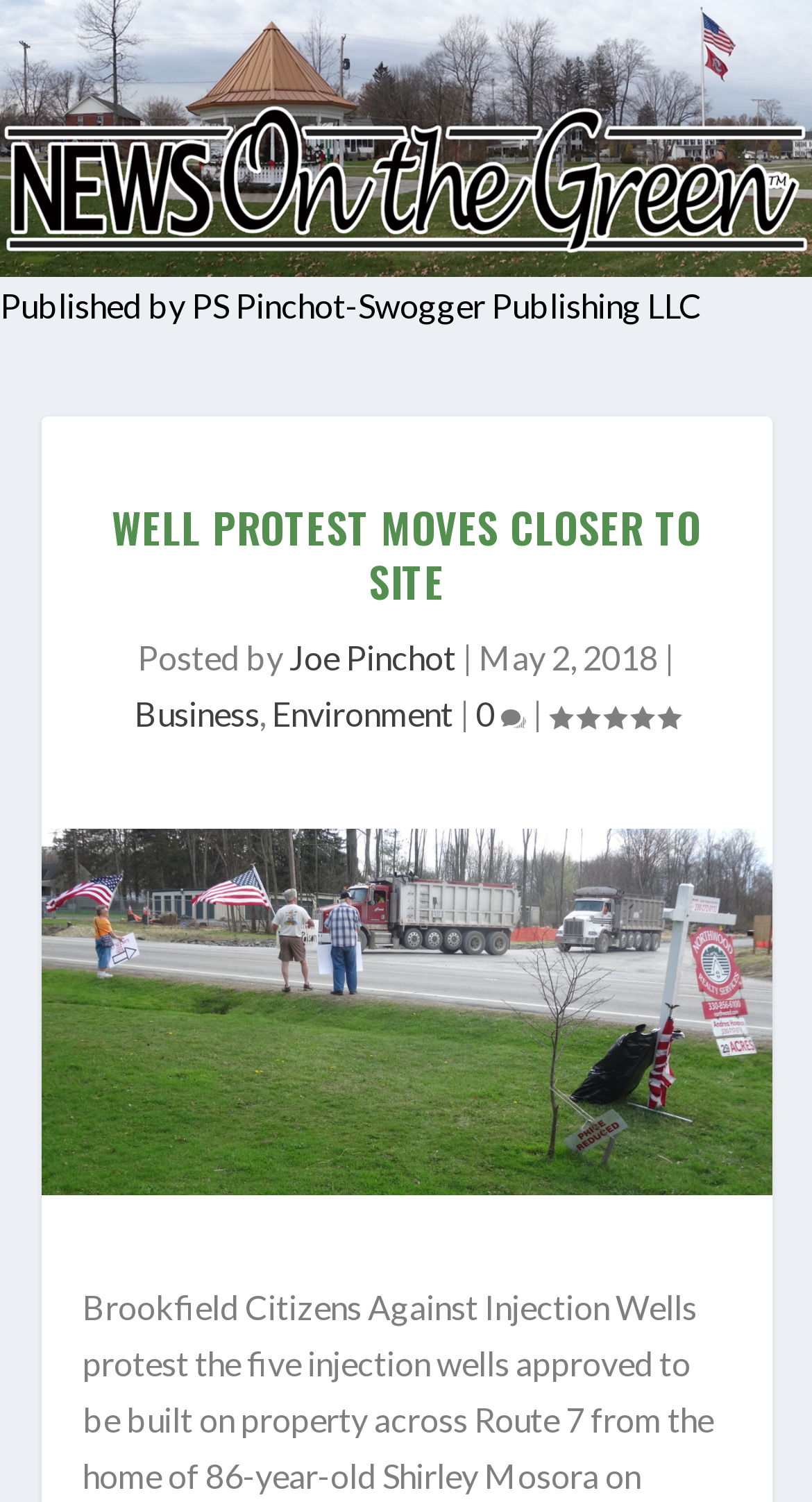Predict the bounding box of the UI element based on this description: "Joe Pinchot".

[0.356, 0.424, 0.562, 0.45]